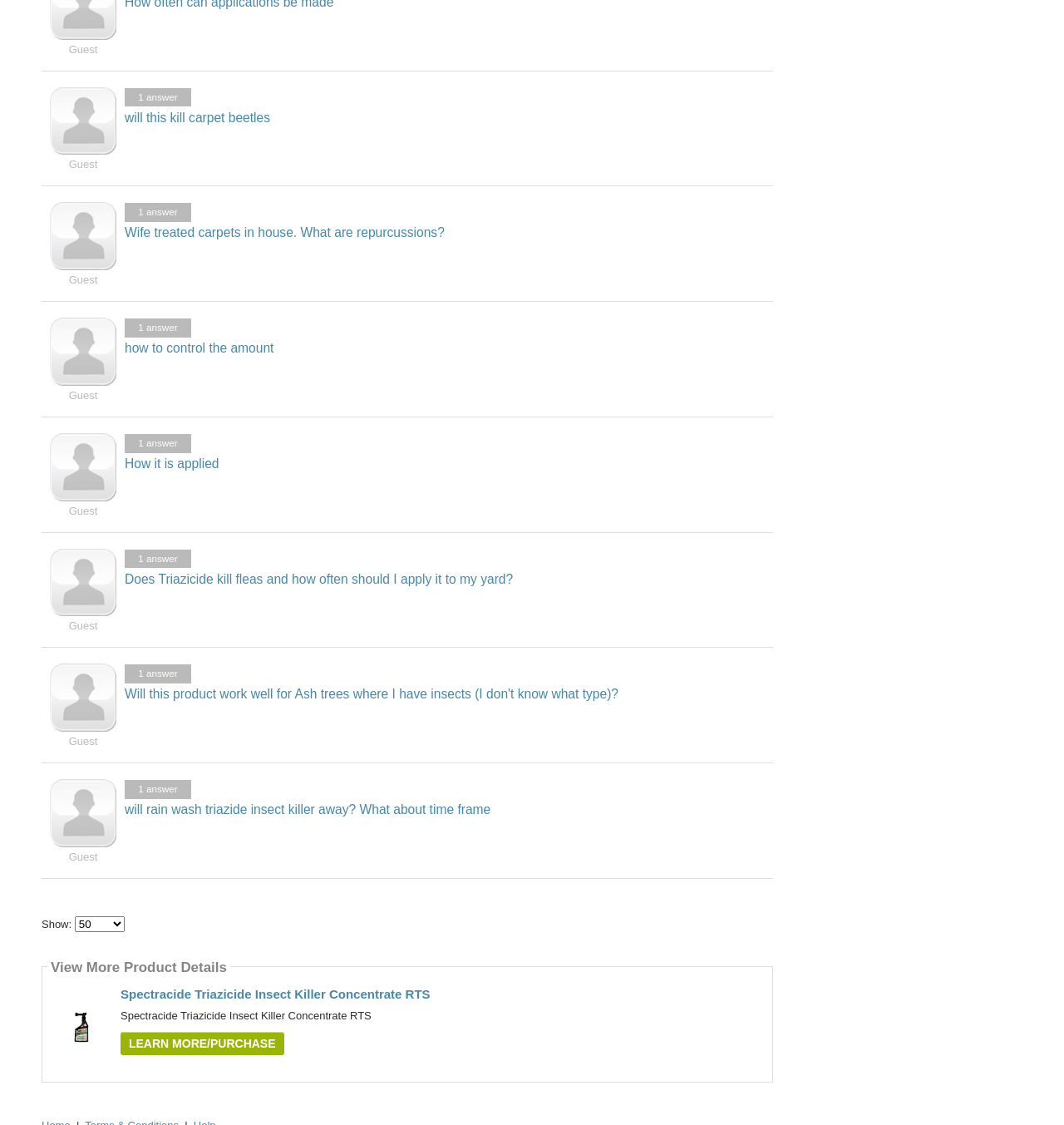What is the purpose of the links with 'answer' text?
Answer the question with just one word or phrase using the image.

To provide answers to questions